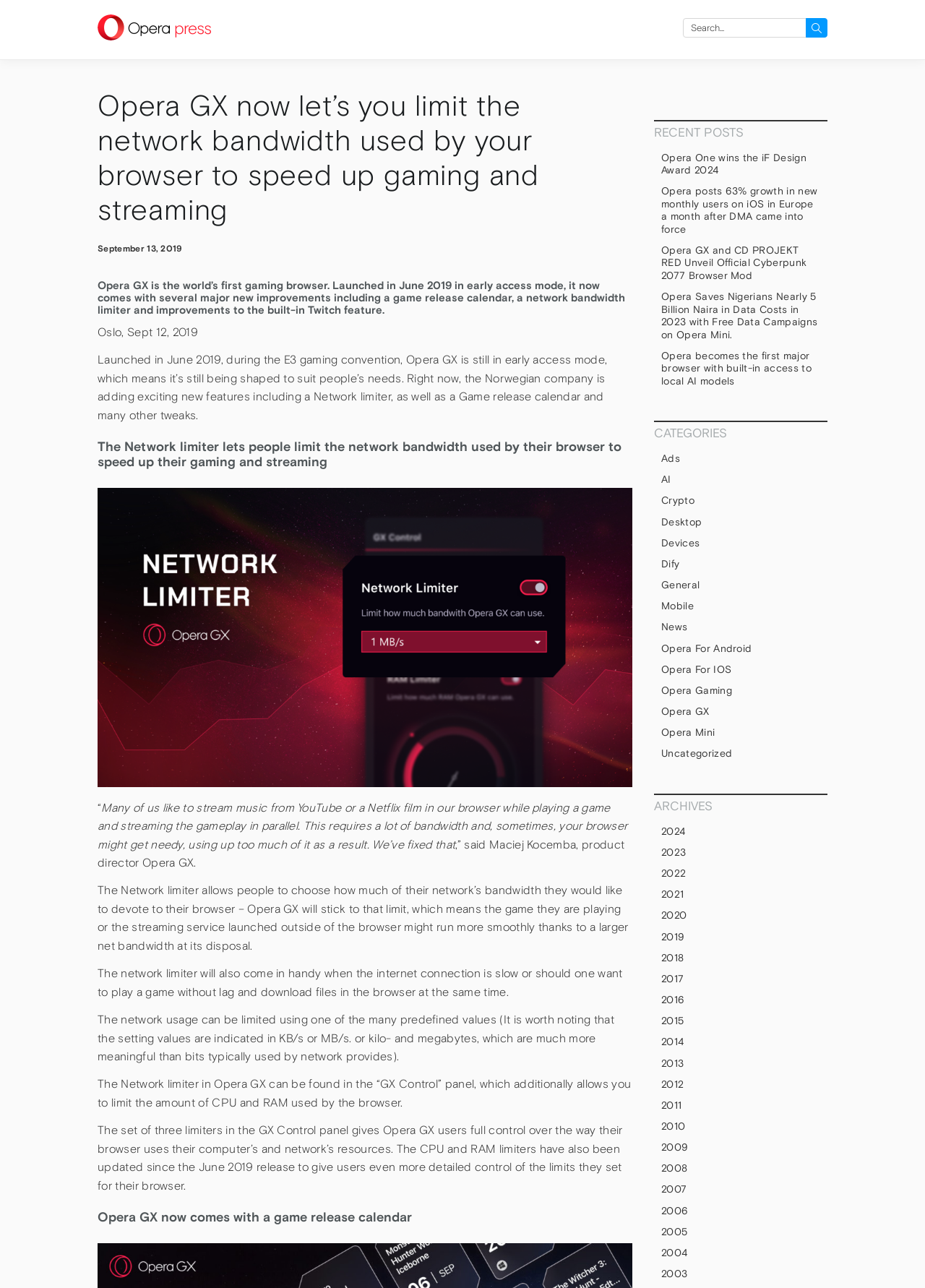Determine the bounding box coordinates for the clickable element required to fulfill the instruction: "Explore categories". Provide the coordinates as four float numbers between 0 and 1, i.e., [left, top, right, bottom].

[0.707, 0.327, 0.895, 0.345]